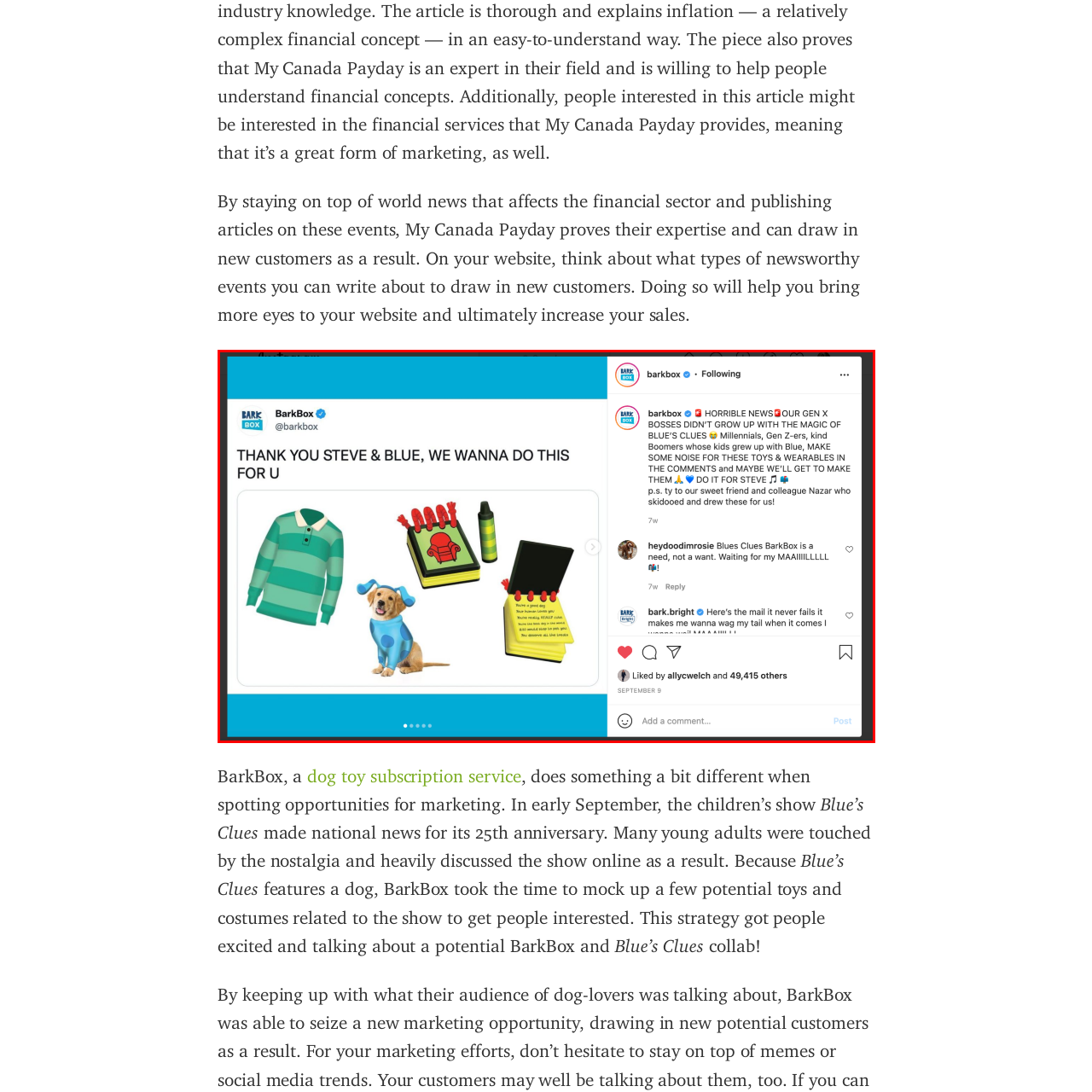How many notepads are in the illustration?
Check the image enclosed by the red bounding box and give your answer in one word or a short phrase.

Two